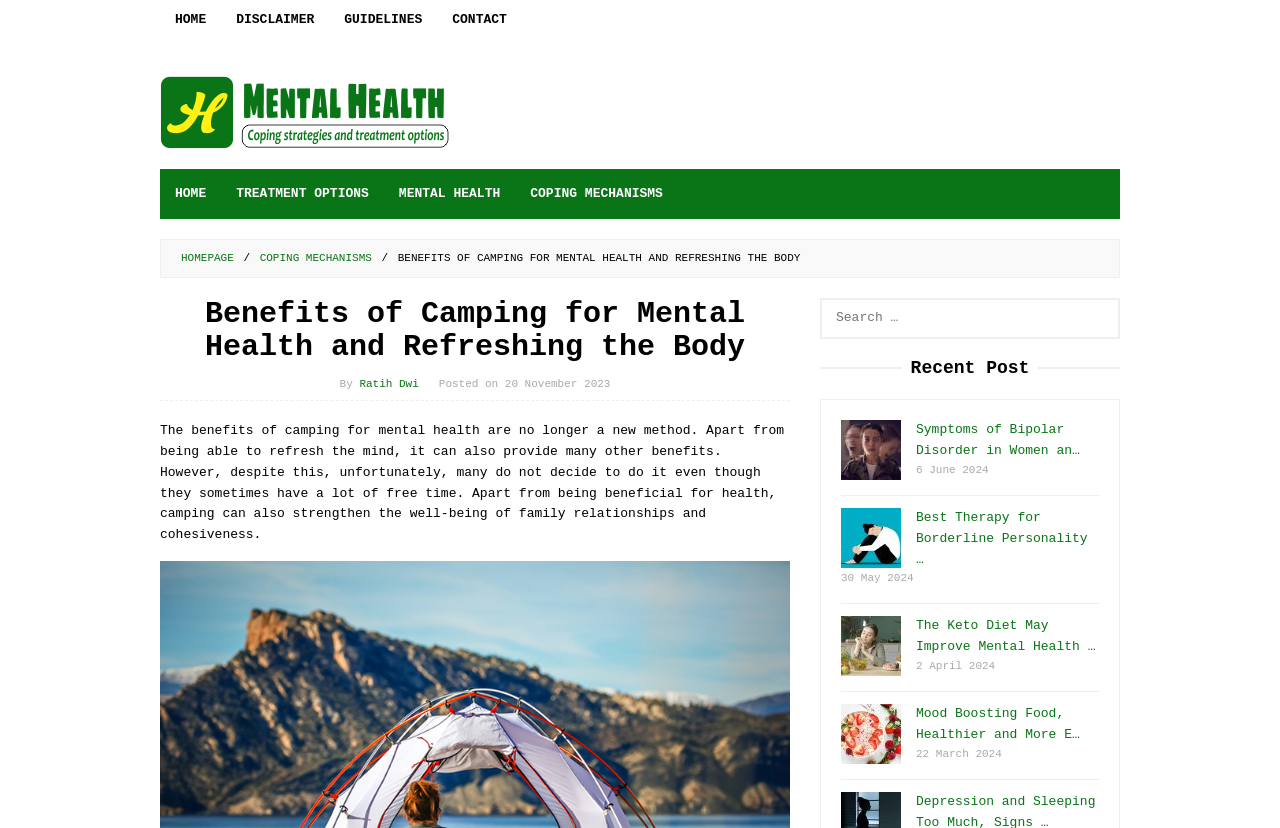Please specify the bounding box coordinates of the element that should be clicked to execute the given instruction: 'read recent post about symptoms of bipolar disorder'. Ensure the coordinates are four float numbers between 0 and 1, expressed as [left, top, right, bottom].

[0.716, 0.51, 0.844, 0.553]